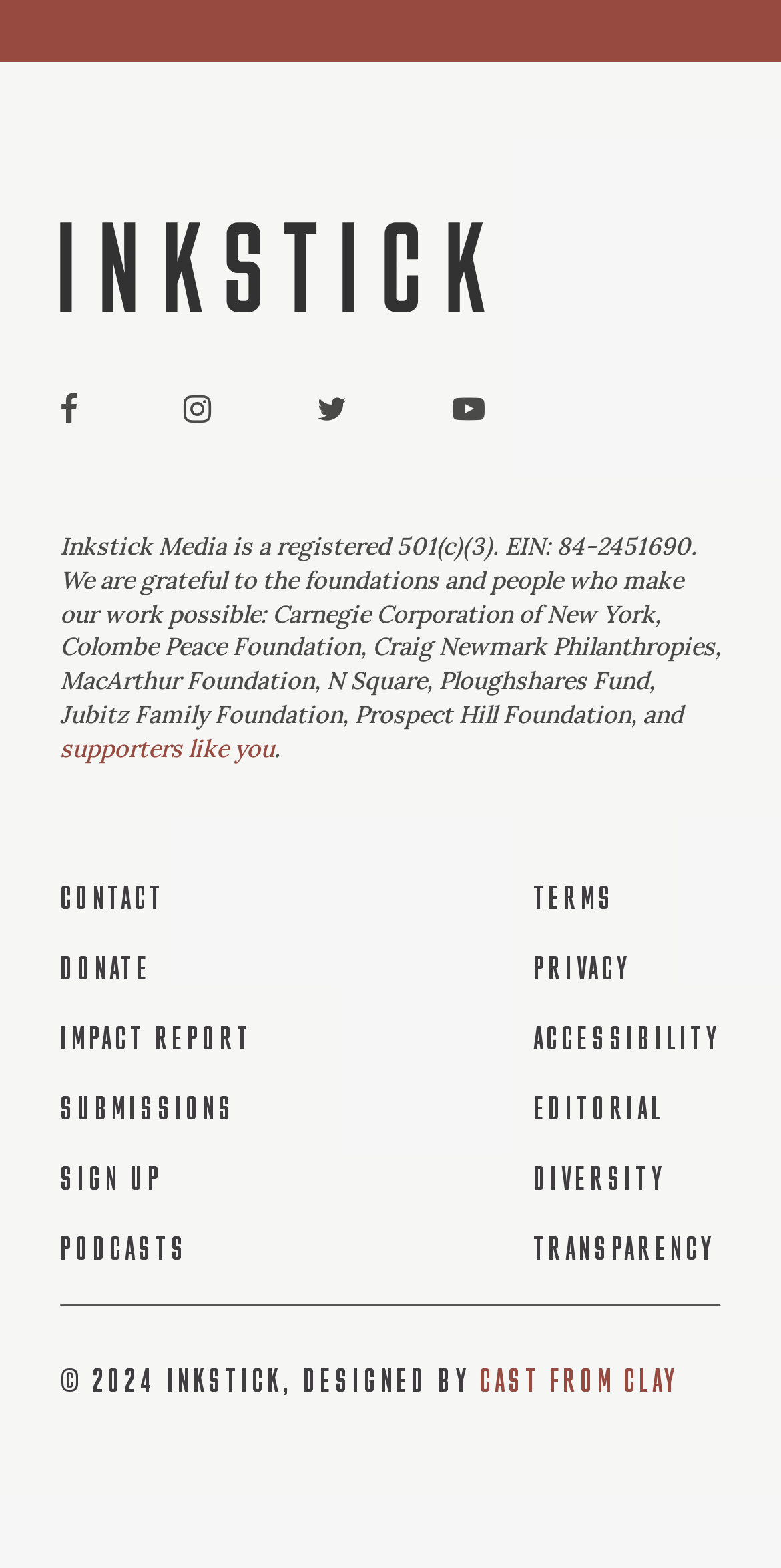Kindly determine the bounding box coordinates for the clickable area to achieve the given instruction: "Donate to Inkstick".

[0.077, 0.606, 0.194, 0.628]